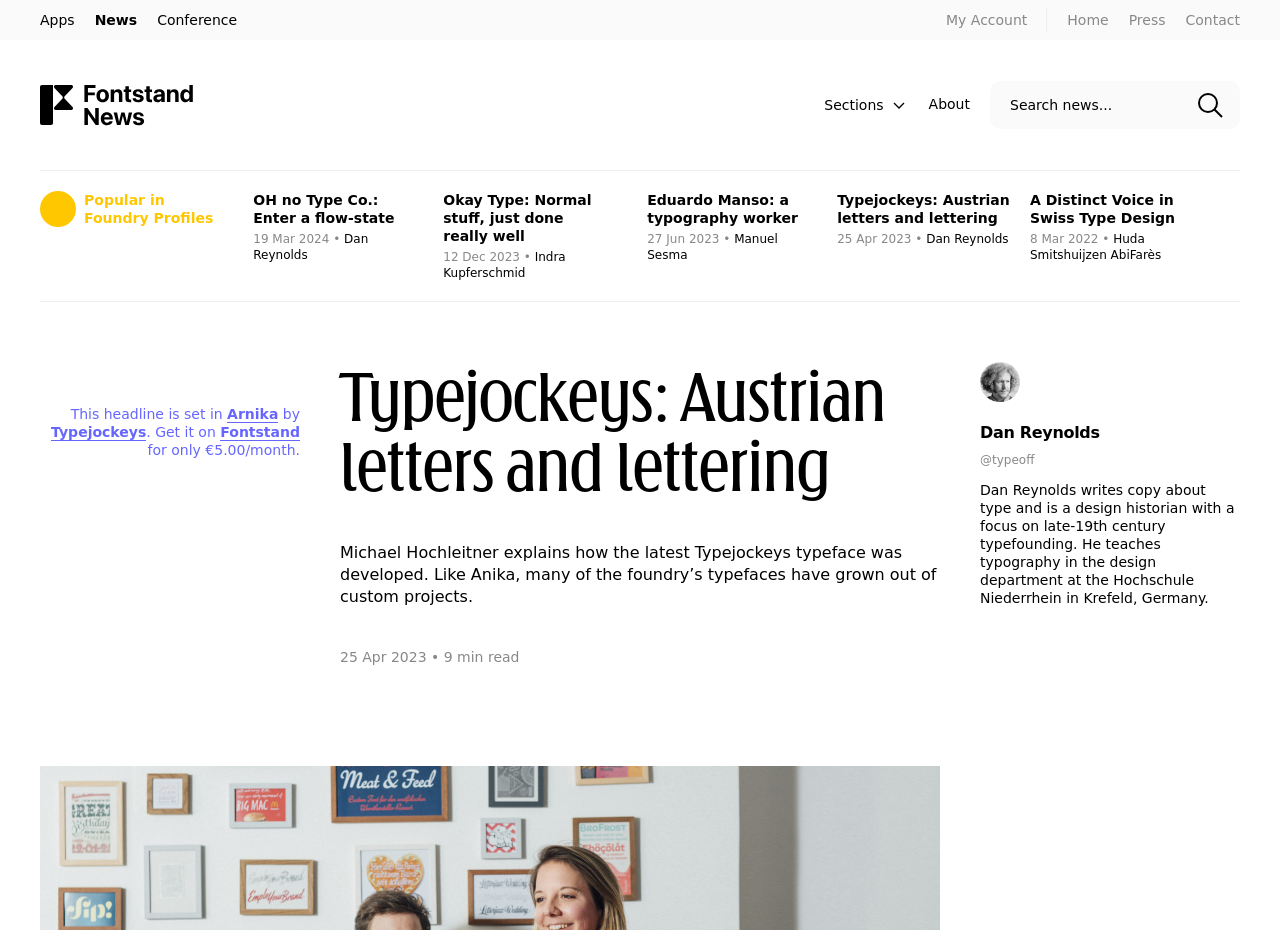Please give a concise answer to this question using a single word or phrase: 
How many articles are displayed on the webpage?

5